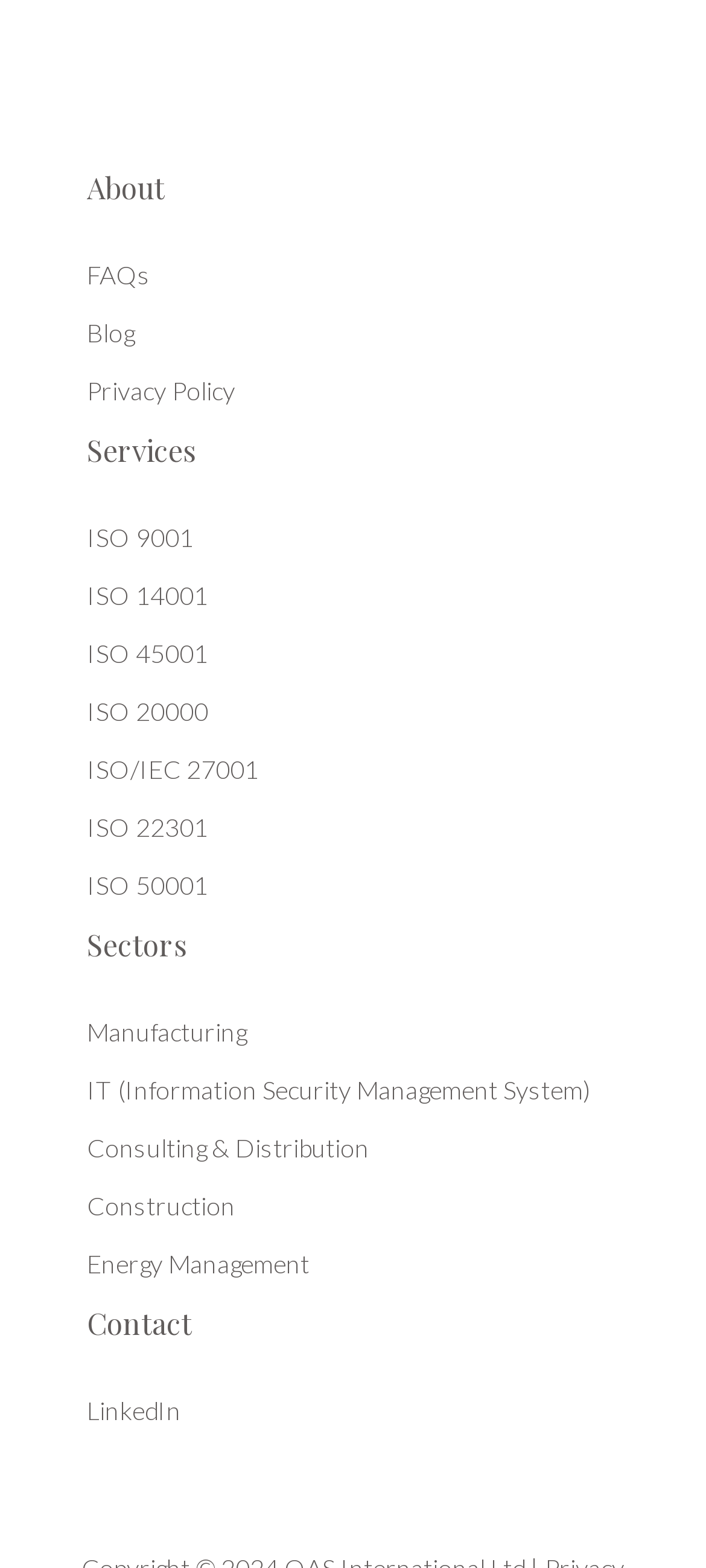What is the last link in the Sectors section?
Based on the image, give a one-word or short phrase answer.

Energy Management